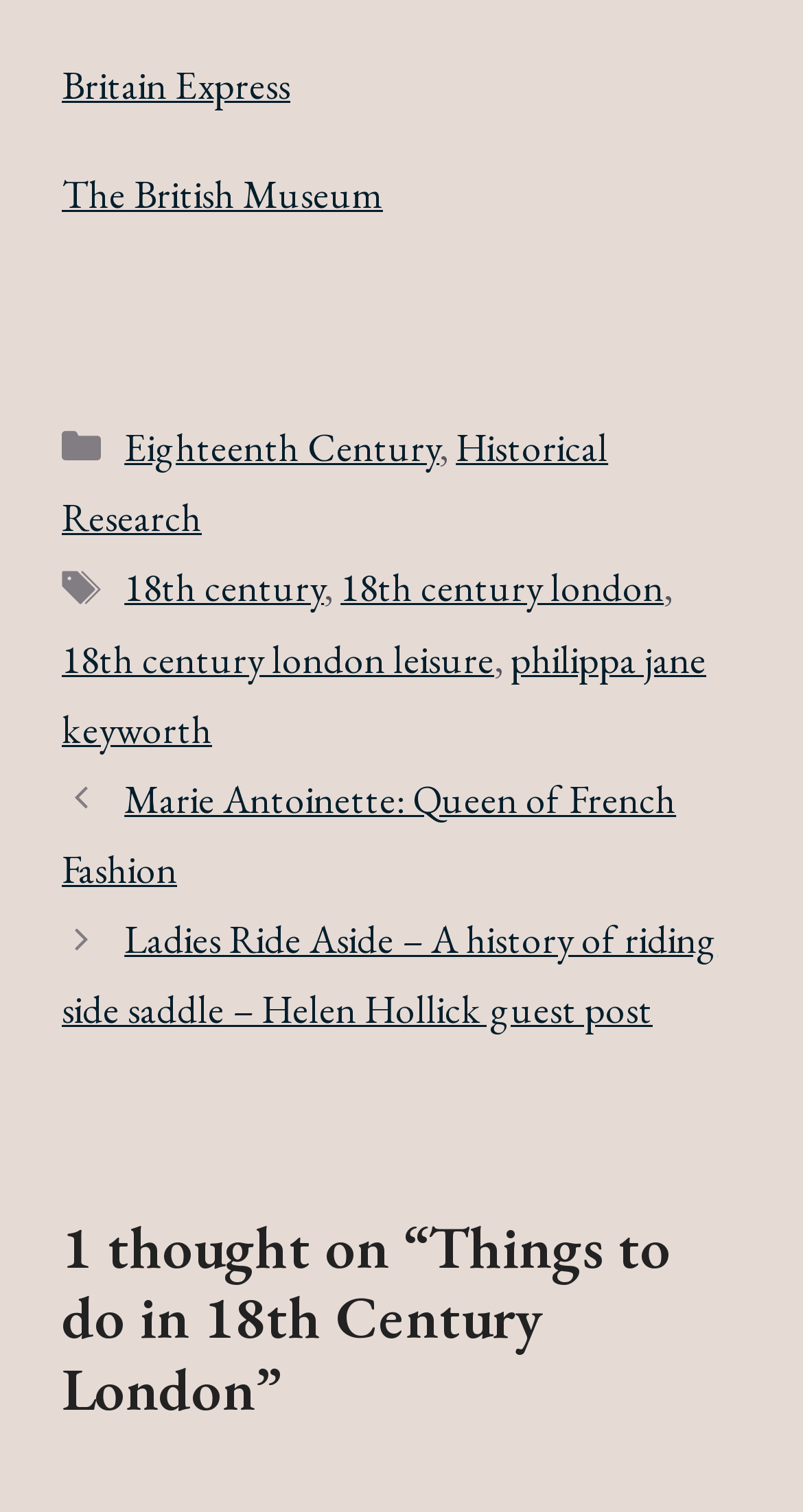How many links are there in the footer?
Using the image as a reference, answer the question with a short word or phrase.

7